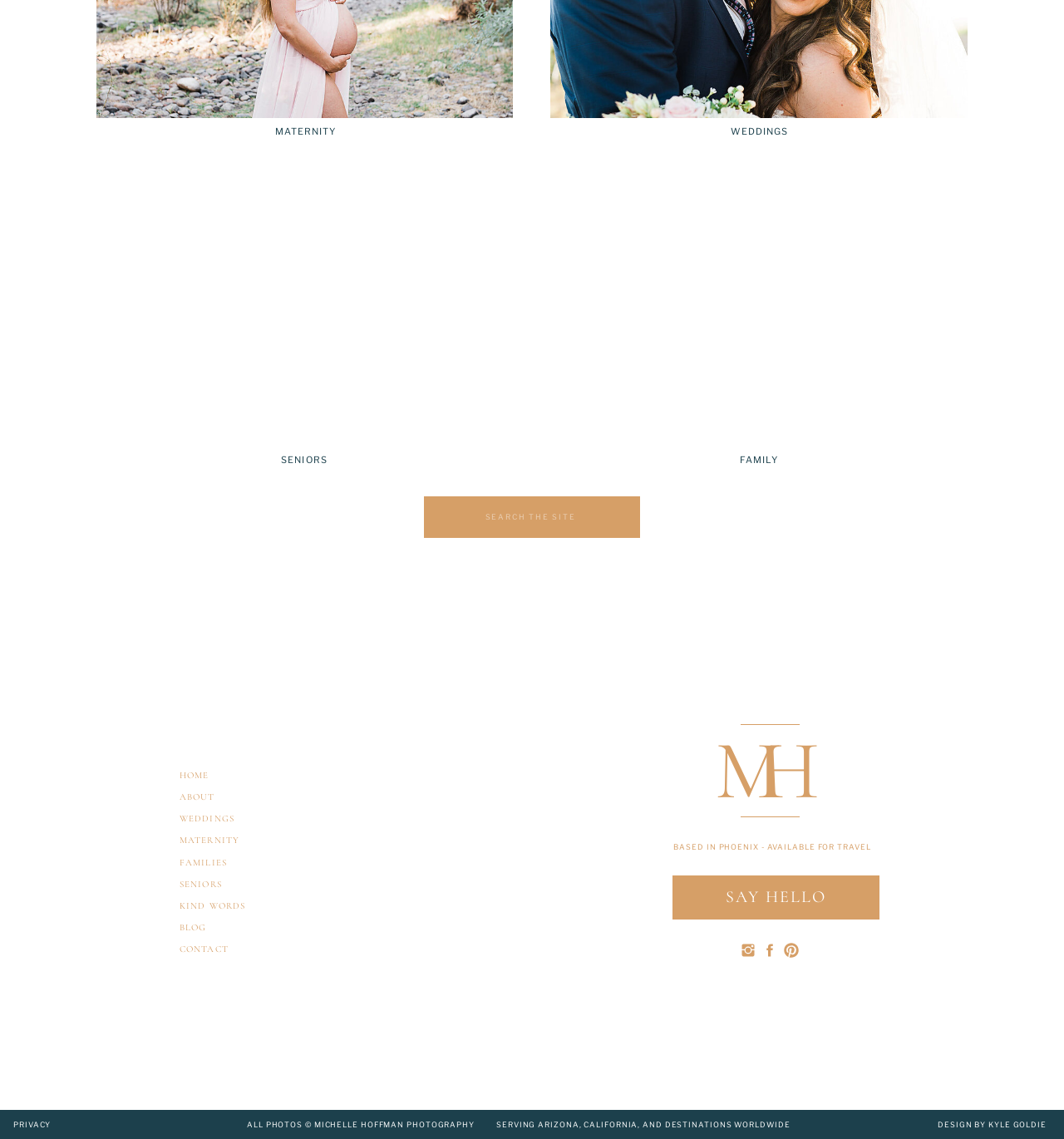Provide the bounding box coordinates of the HTML element this sentence describes: "seniors". The bounding box coordinates consist of four float numbers between 0 and 1, i.e., [left, top, right, bottom].

[0.169, 0.772, 0.249, 0.782]